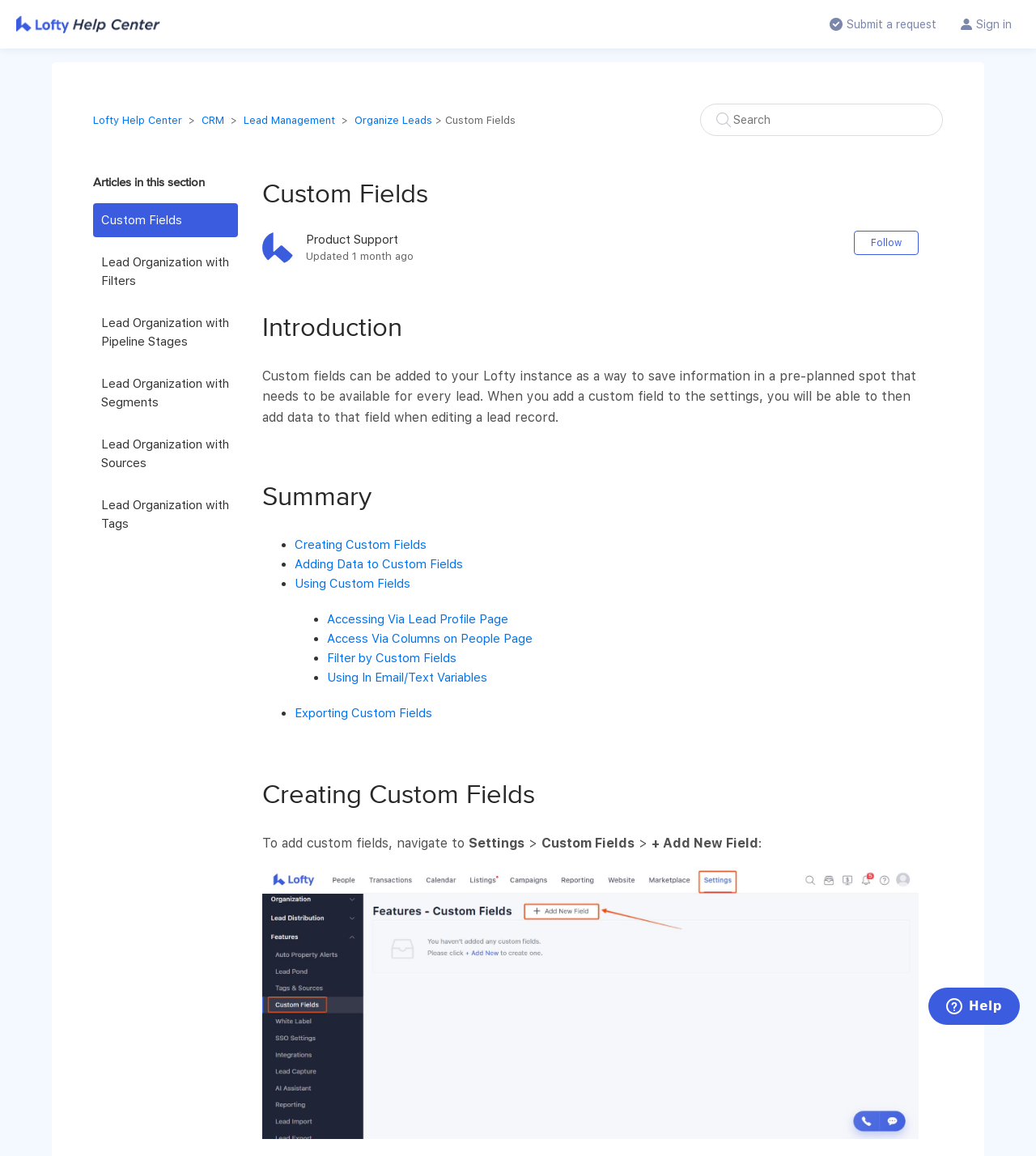Locate the bounding box coordinates of the element to click to perform the following action: 'Read the article about Custom Fields'. The coordinates should be given as four float values between 0 and 1, in the form of [left, top, right, bottom].

[0.09, 0.175, 0.229, 0.205]